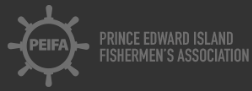Please provide a comprehensive response to the question based on the details in the image: What is the background color of the logo?

According to the caption, the prominent letters 'PEIFA' are set against a dark background, which highlights the organization's name and mission.